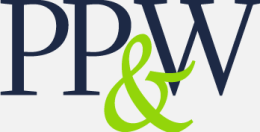What services does the PPW firm provide?
Look at the image and answer the question using a single word or phrase.

Fiduciary planning and wealth management